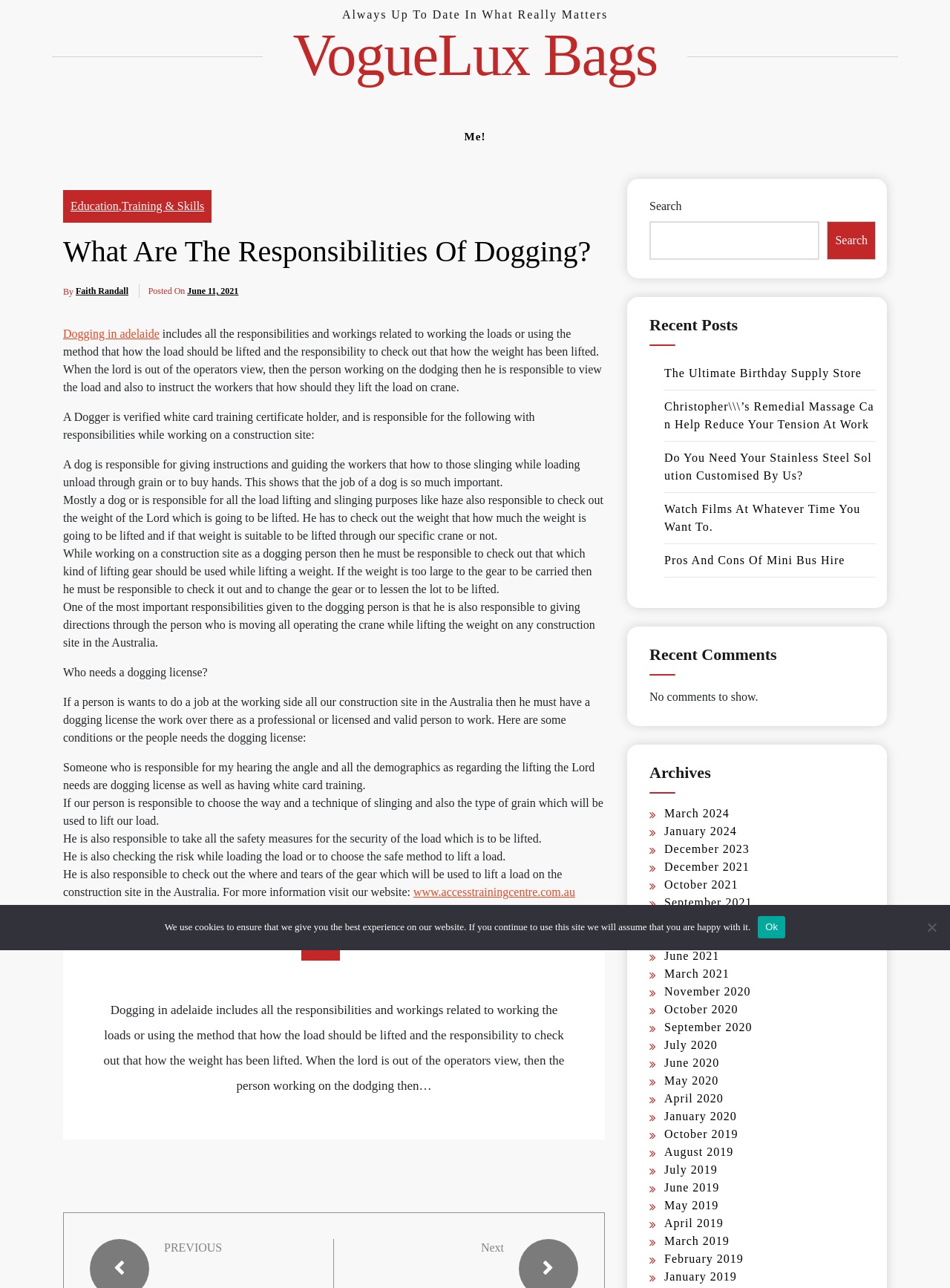Using the webpage screenshot and the element description The Ultimate Birthday Supply Store, determine the bounding box coordinates. Specify the coordinates in the format (top-left x, top-left y, bottom-right x, bottom-right y) with values ranging from 0 to 1.

[0.699, 0.284, 0.907, 0.294]